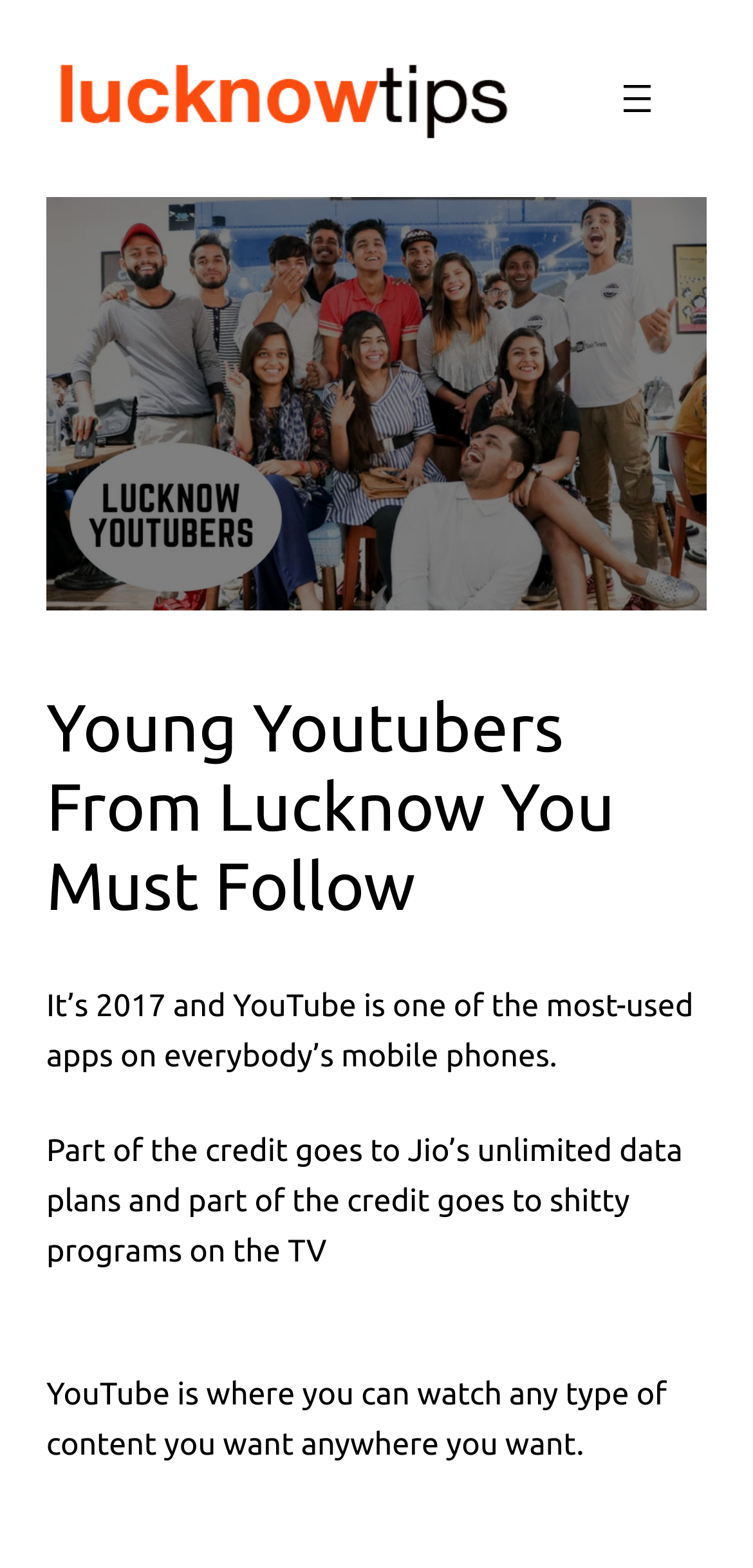Answer briefly with one word or phrase:
What is the topic of the article?

YouTube